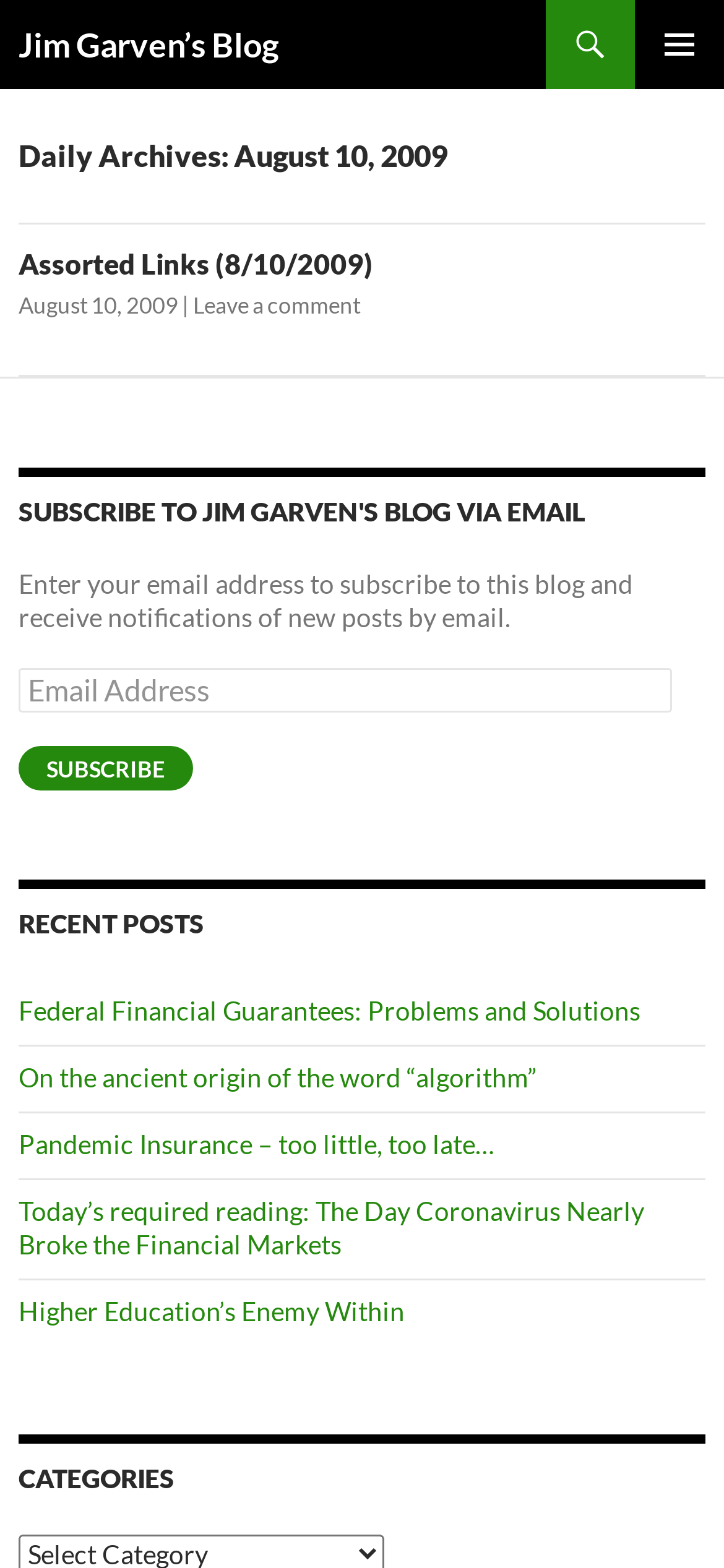Locate the headline of the webpage and generate its content.

Jim Garven’s Blog